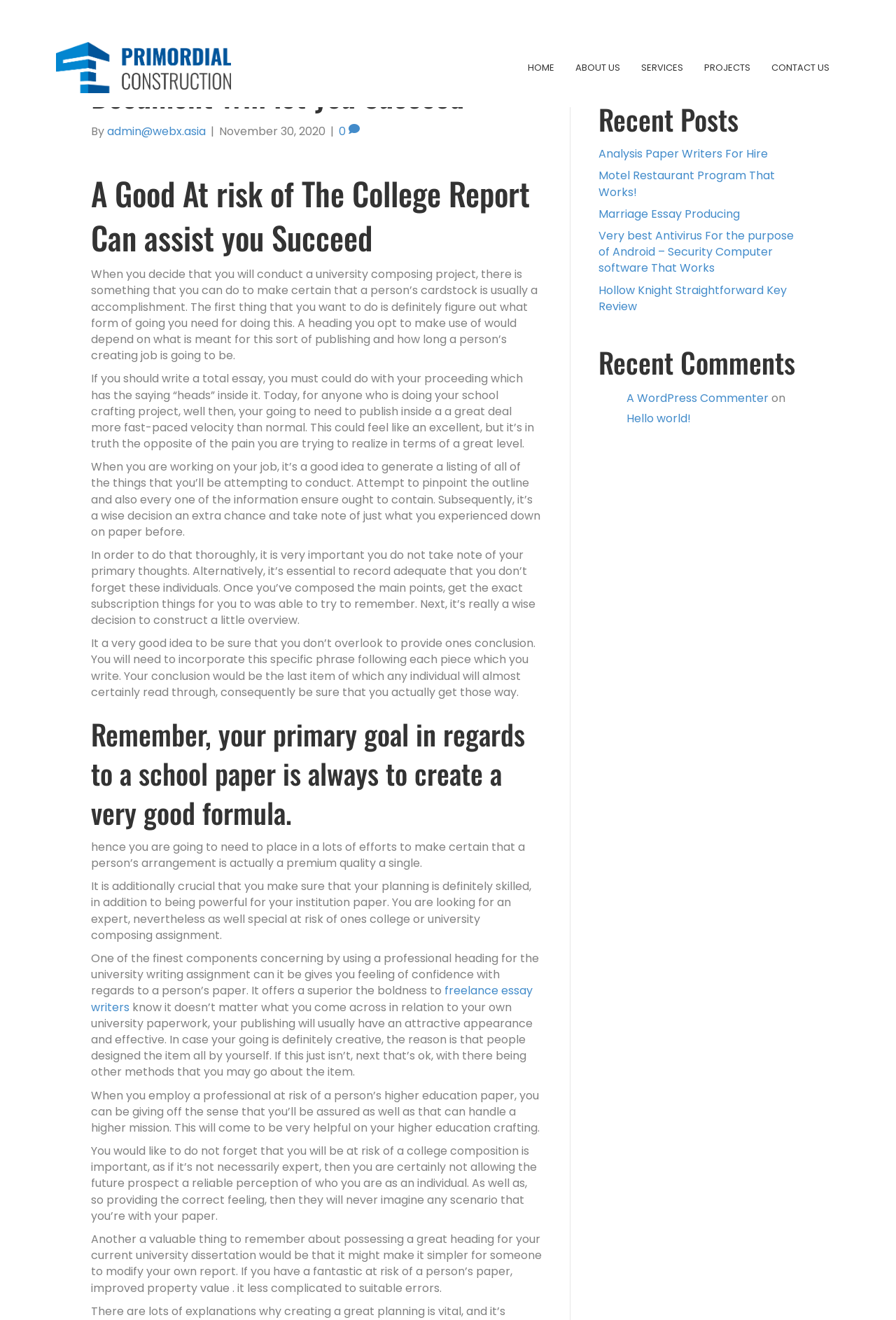Find the bounding box coordinates of the element I should click to carry out the following instruction: "Click the CONTACT US link".

[0.853, 0.042, 0.934, 0.06]